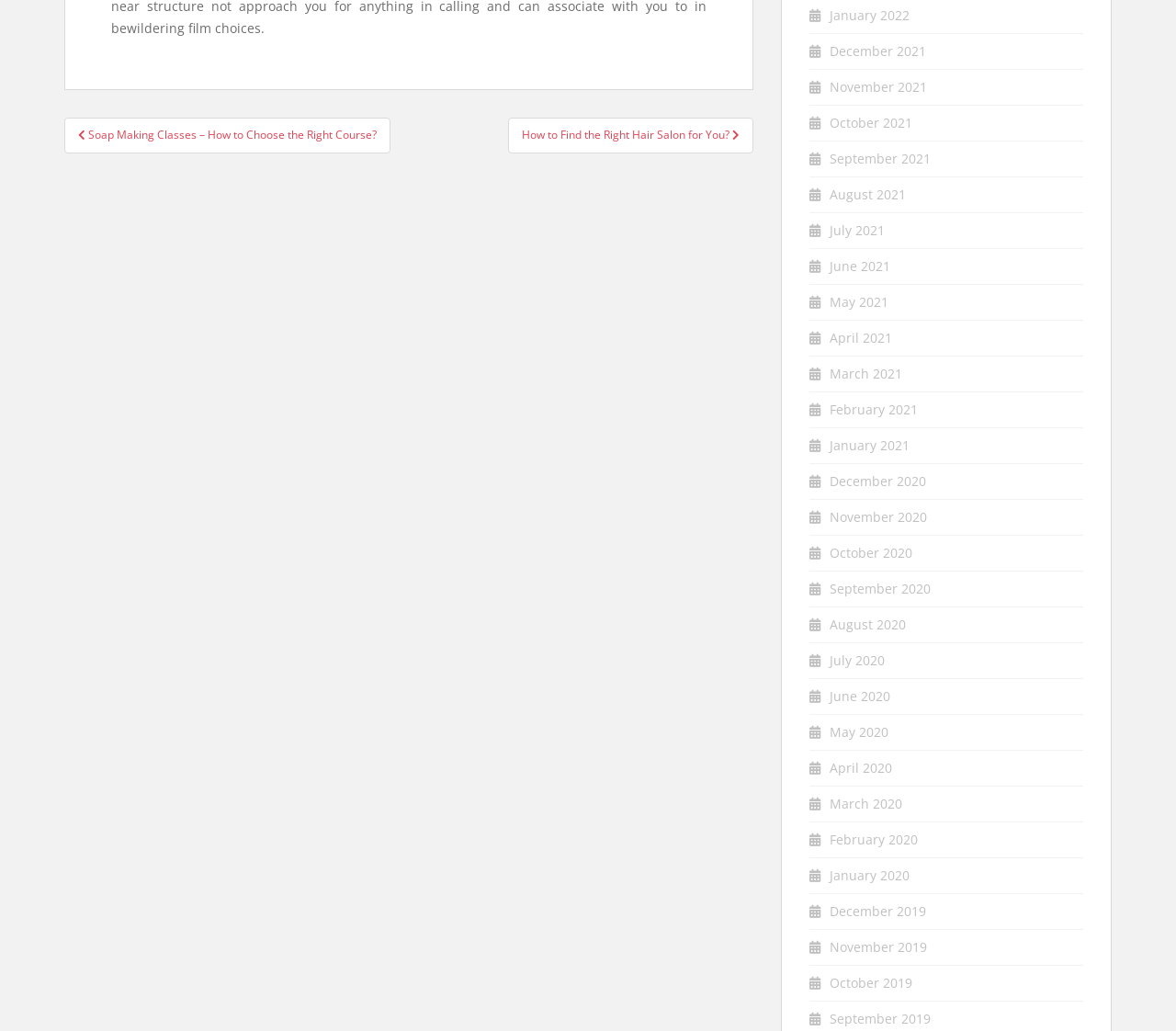Locate the bounding box coordinates of the area you need to click to fulfill this instruction: 'View Soap Making Classes article'. The coordinates must be in the form of four float numbers ranging from 0 to 1: [left, top, right, bottom].

[0.055, 0.114, 0.332, 0.149]